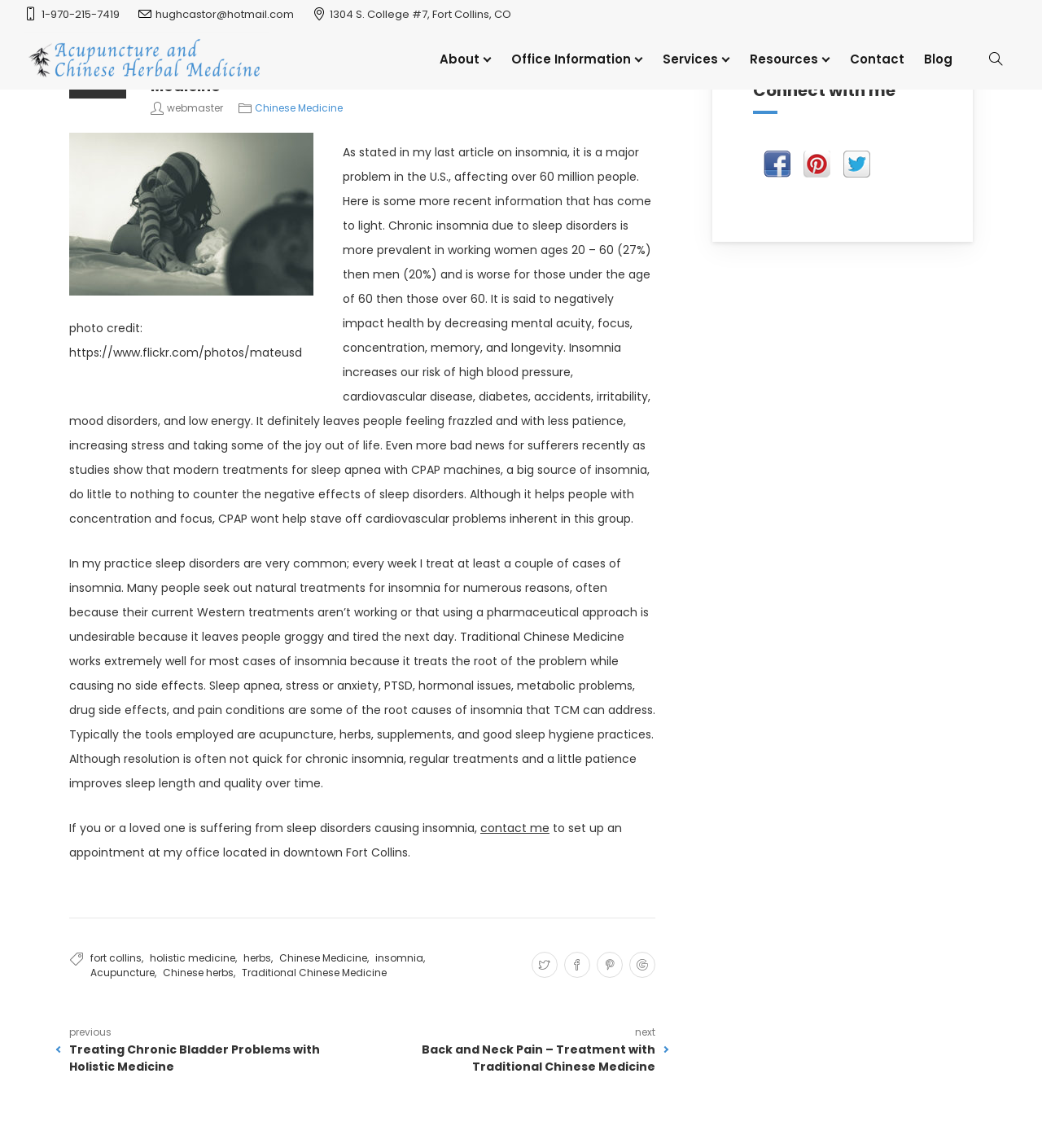Locate the bounding box coordinates of the area to click to fulfill this instruction: "click the logo". The bounding box should be presented as four float numbers between 0 and 1, in the order [left, top, right, bottom].

[0.023, 0.028, 0.258, 0.075]